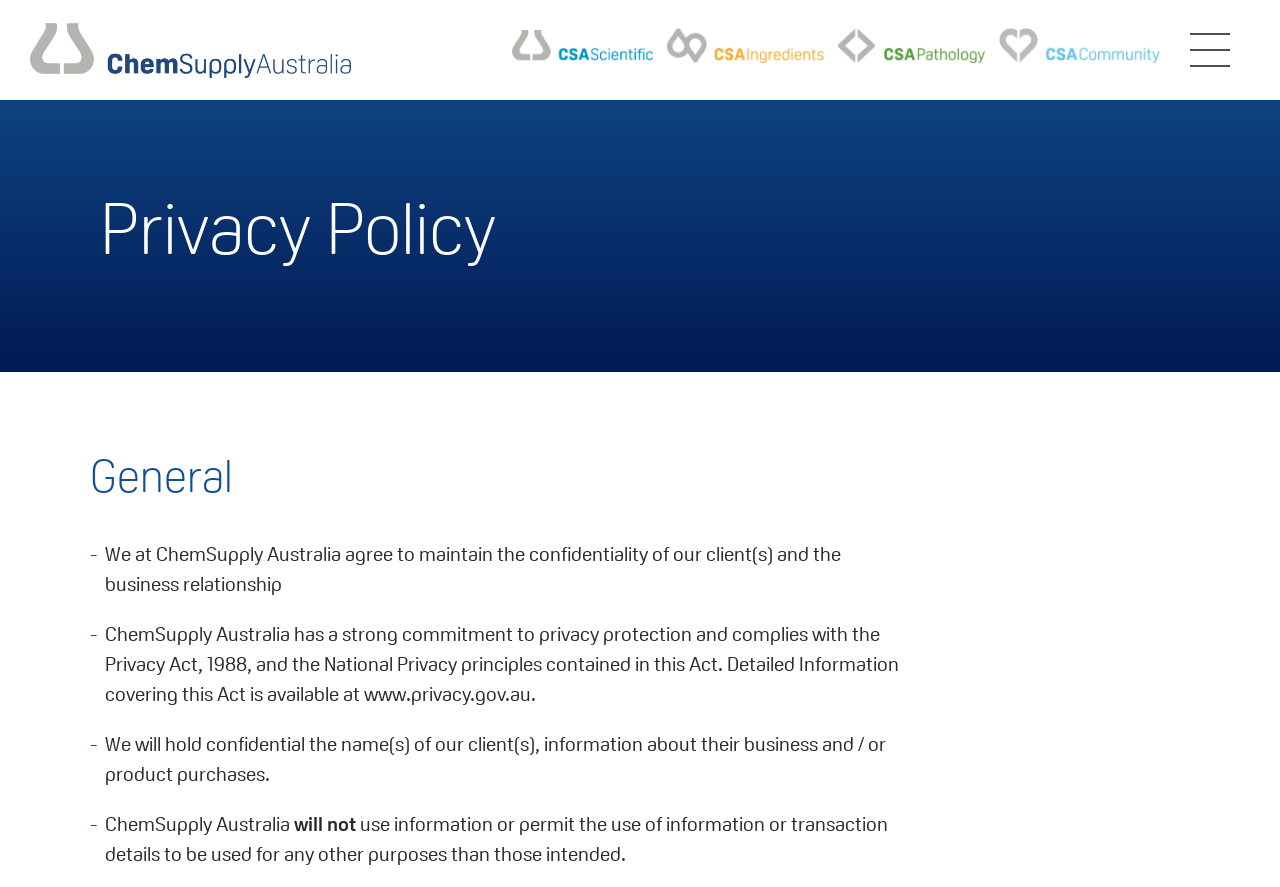What is the purpose of the webpage?
Please answer the question with a detailed and comprehensive explanation.

The webpage has a heading element 'Privacy Policy' and several static text elements that describe the company's commitment to privacy protection and compliance with the Privacy Act. This suggests that the purpose of the webpage is to display the company's privacy policy.